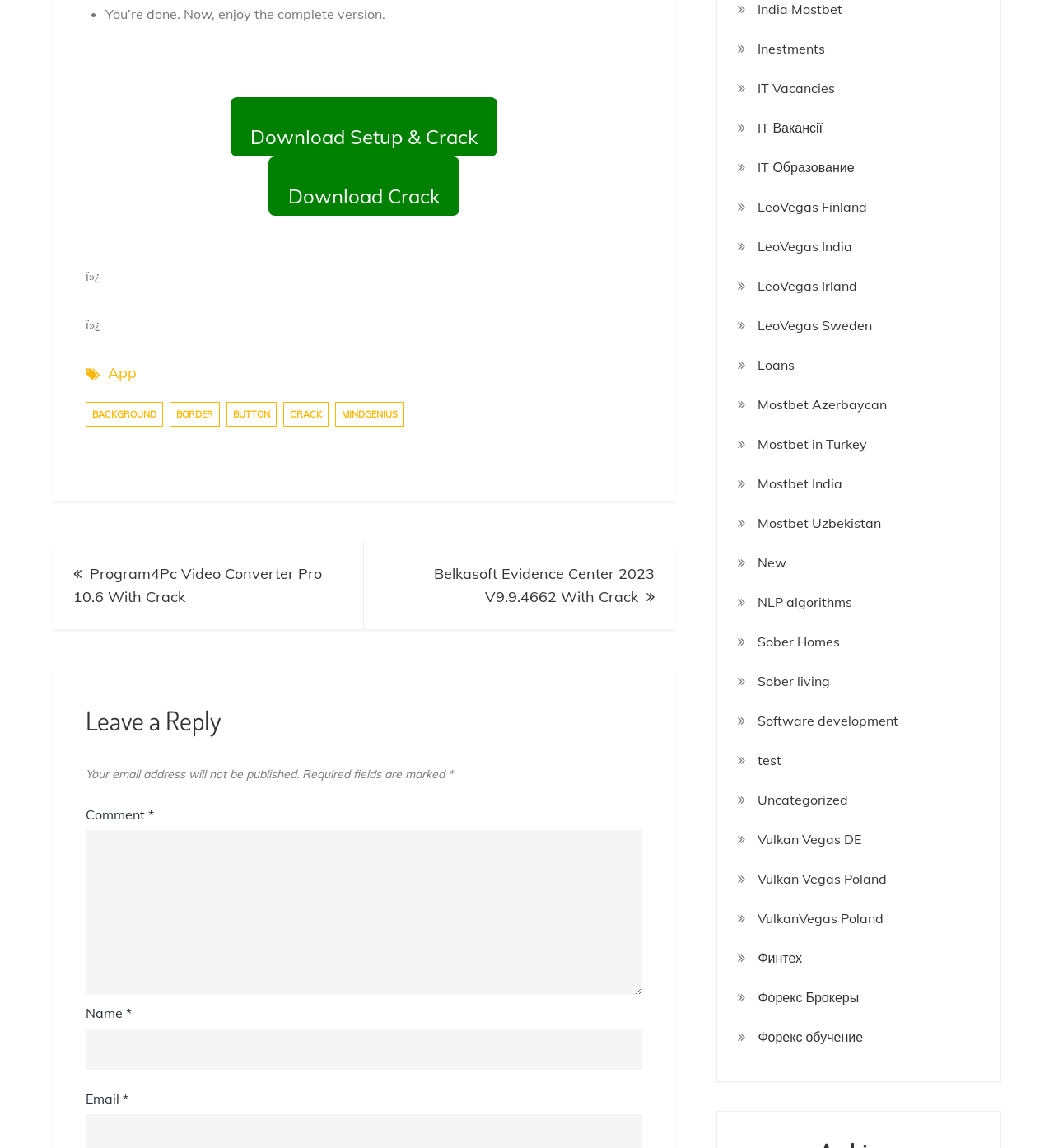Please indicate the bounding box coordinates of the element's region to be clicked to achieve the instruction: "Enter comment". Provide the coordinates as four float numbers between 0 and 1, i.e., [left, top, right, bottom].

[0.081, 0.723, 0.61, 0.866]